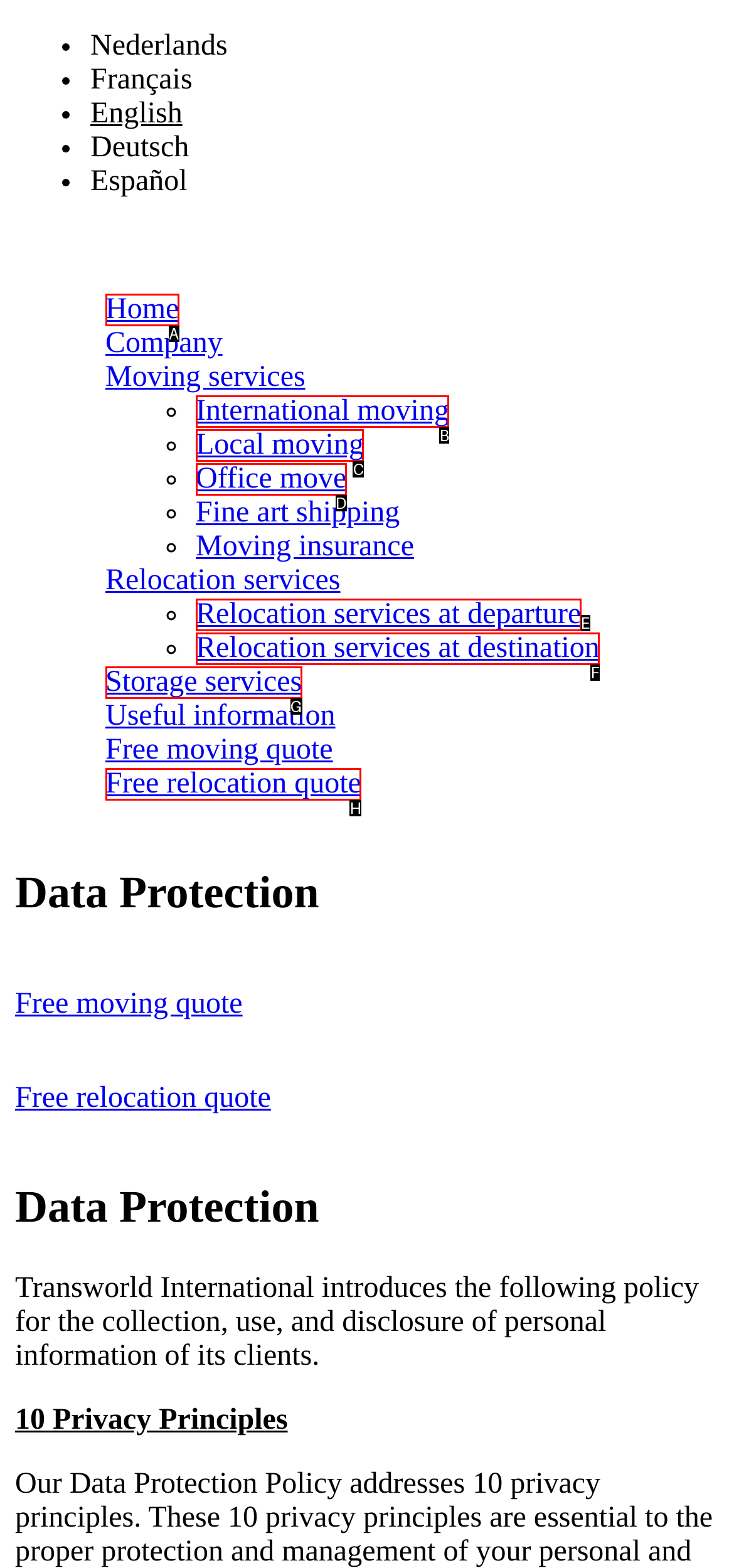Assess the description: Relocation services at destination and select the option that matches. Provide the letter of the chosen option directly from the given choices.

F